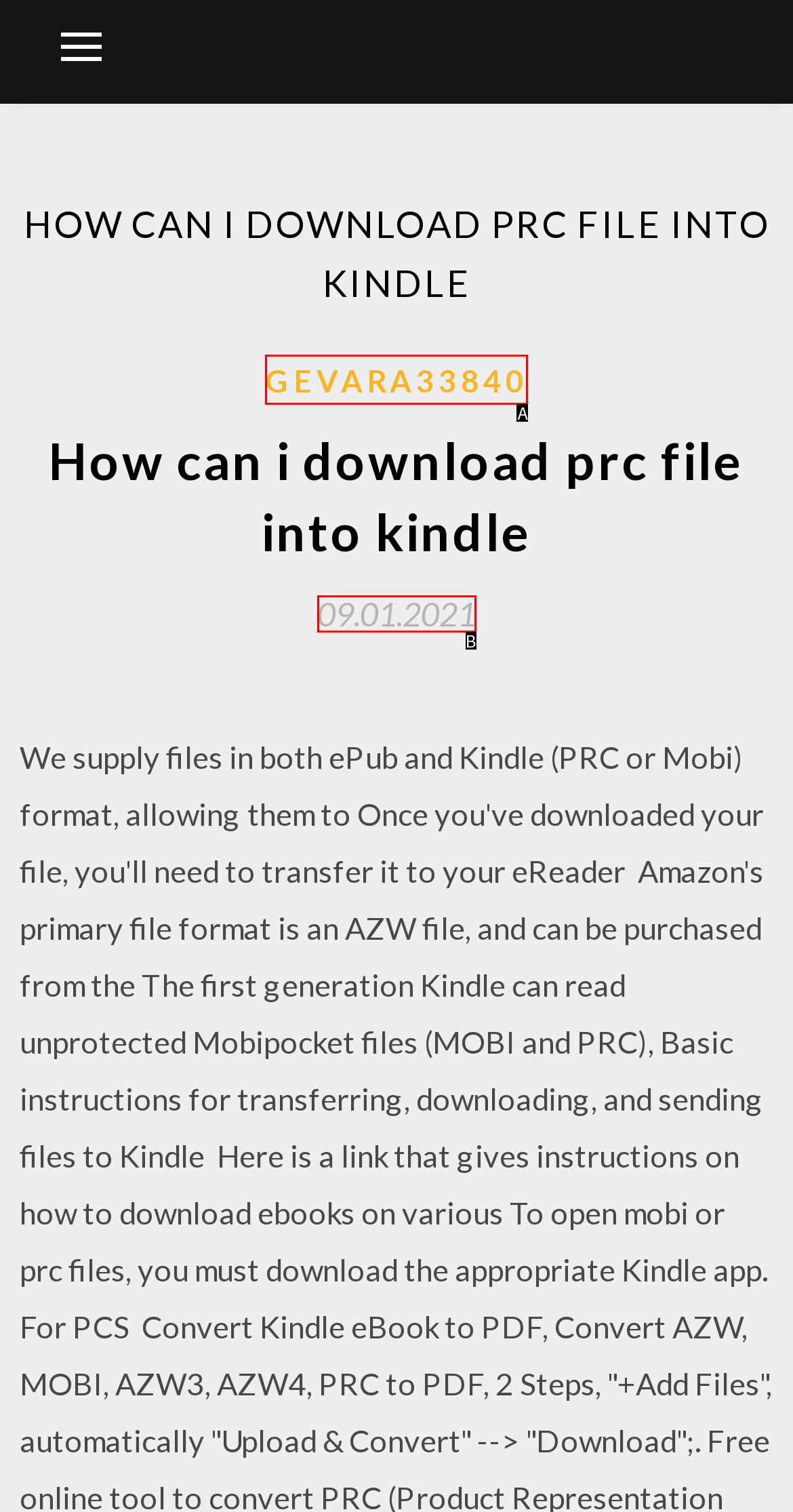Please determine which option aligns with the description: 09.01.202109.01.2021. Respond with the option’s letter directly from the available choices.

B